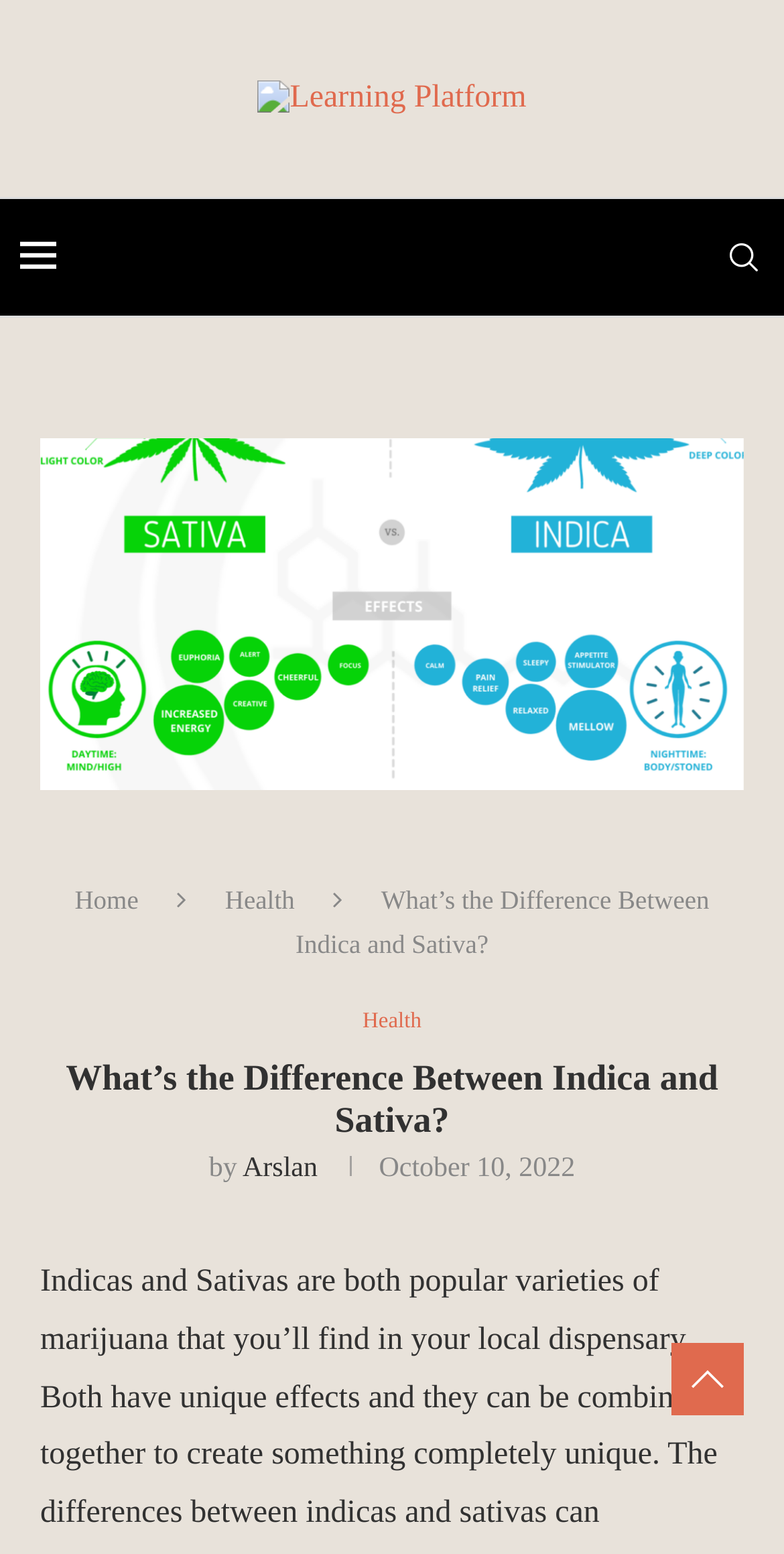Determine the bounding box coordinates (top-left x, top-left y, bottom-right x, bottom-right y) of the UI element described in the following text: change your cookie settings

None